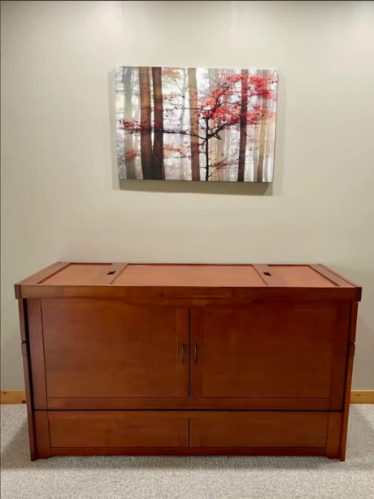What type of finish does the wooden storage cabinet have?
Please answer the question with a detailed response using the information from the screenshot.

The image features a beautifully crafted wooden storage cabinet with a rich, warm finish, positioned against a soft, neutral-toned wall, which adds to the overall inviting atmosphere of the room.